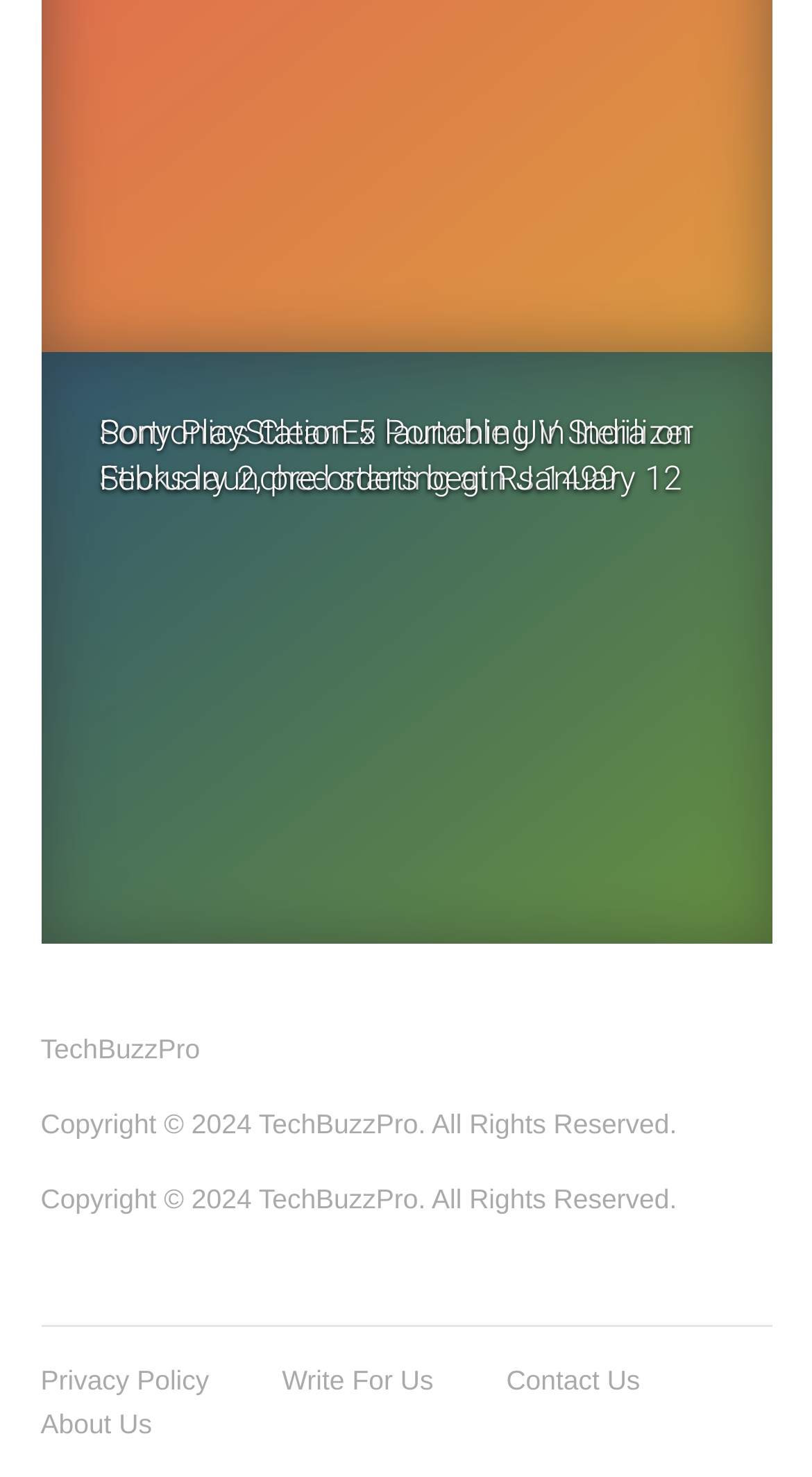Based on the image, provide a detailed response to the question:
What are the options available in the footer section?

The options available in the footer section can be found at the bottom of the webpage, where there are four link elements that say 'Privacy Policy', 'Write For Us', 'Contact Us', and 'About Us'.